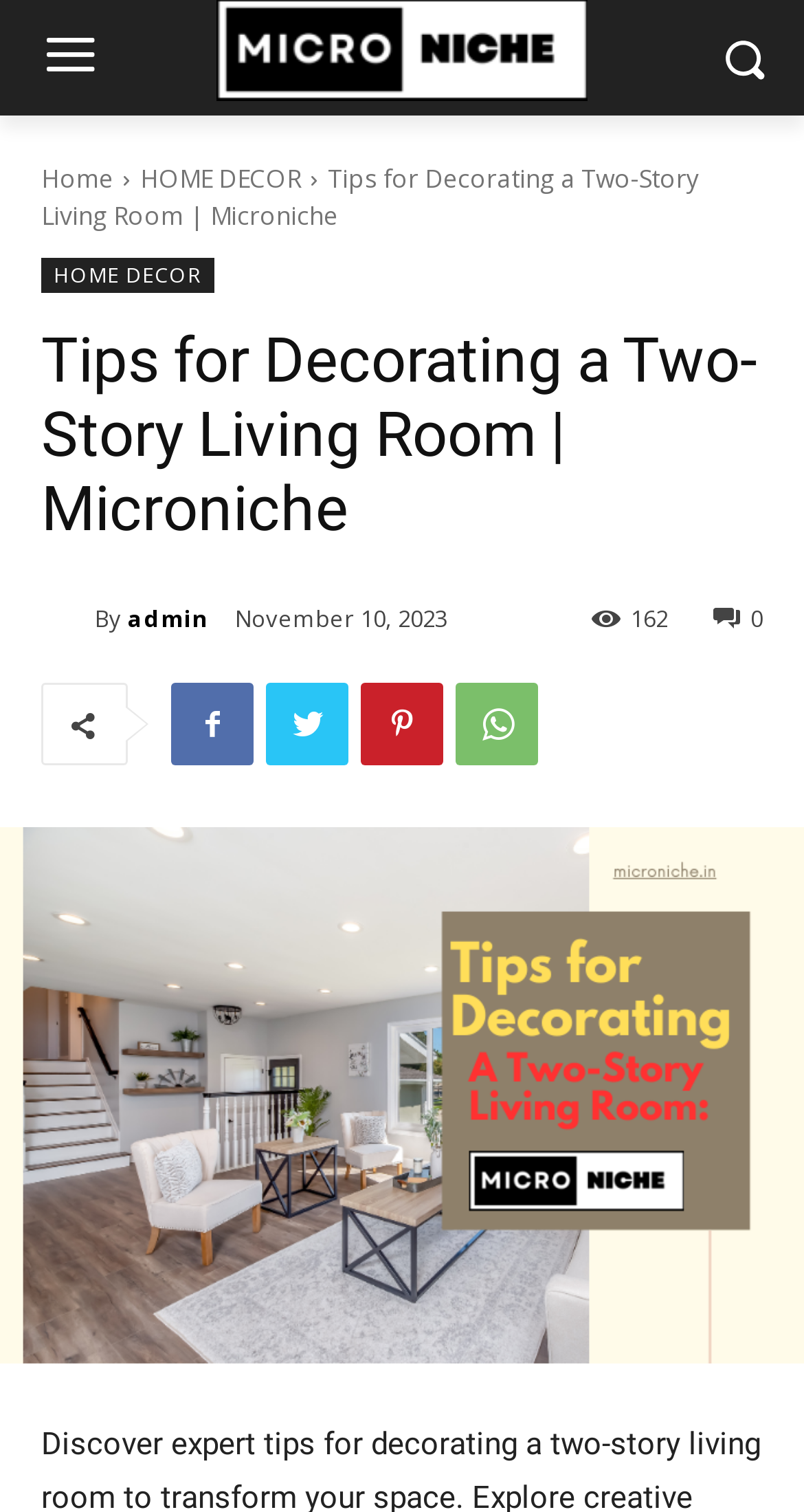Find the bounding box coordinates for the element that must be clicked to complete the instruction: "share this article". The coordinates should be four float numbers between 0 and 1, indicated as [left, top, right, bottom].

[0.887, 0.397, 0.949, 0.417]